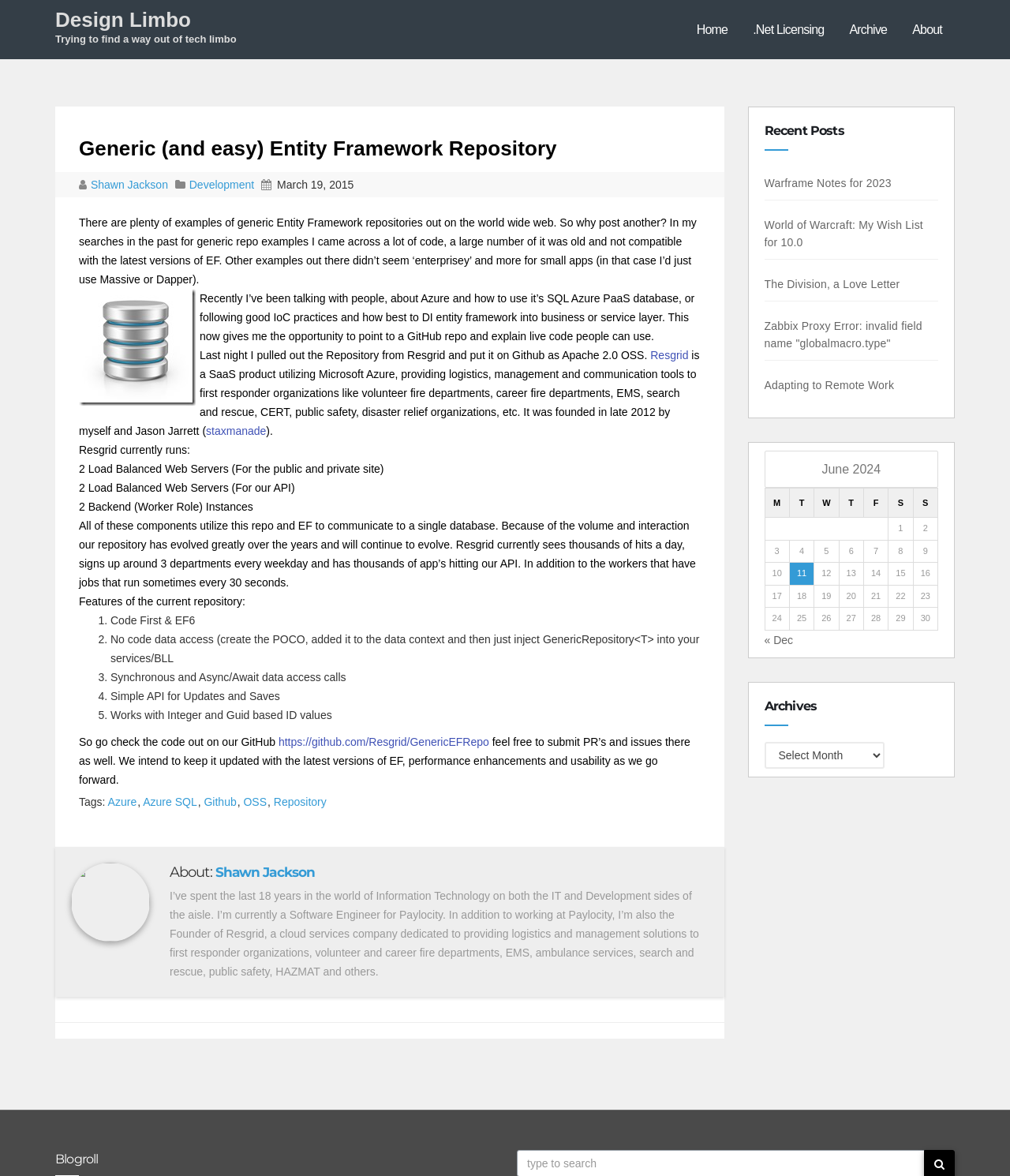Please identify the bounding box coordinates of the region to click in order to complete the given instruction: "Read the article about Generic Entity Framework Repository". The coordinates should be four float numbers between 0 and 1, i.e., [left, top, right, bottom].

[0.078, 0.104, 0.693, 0.14]